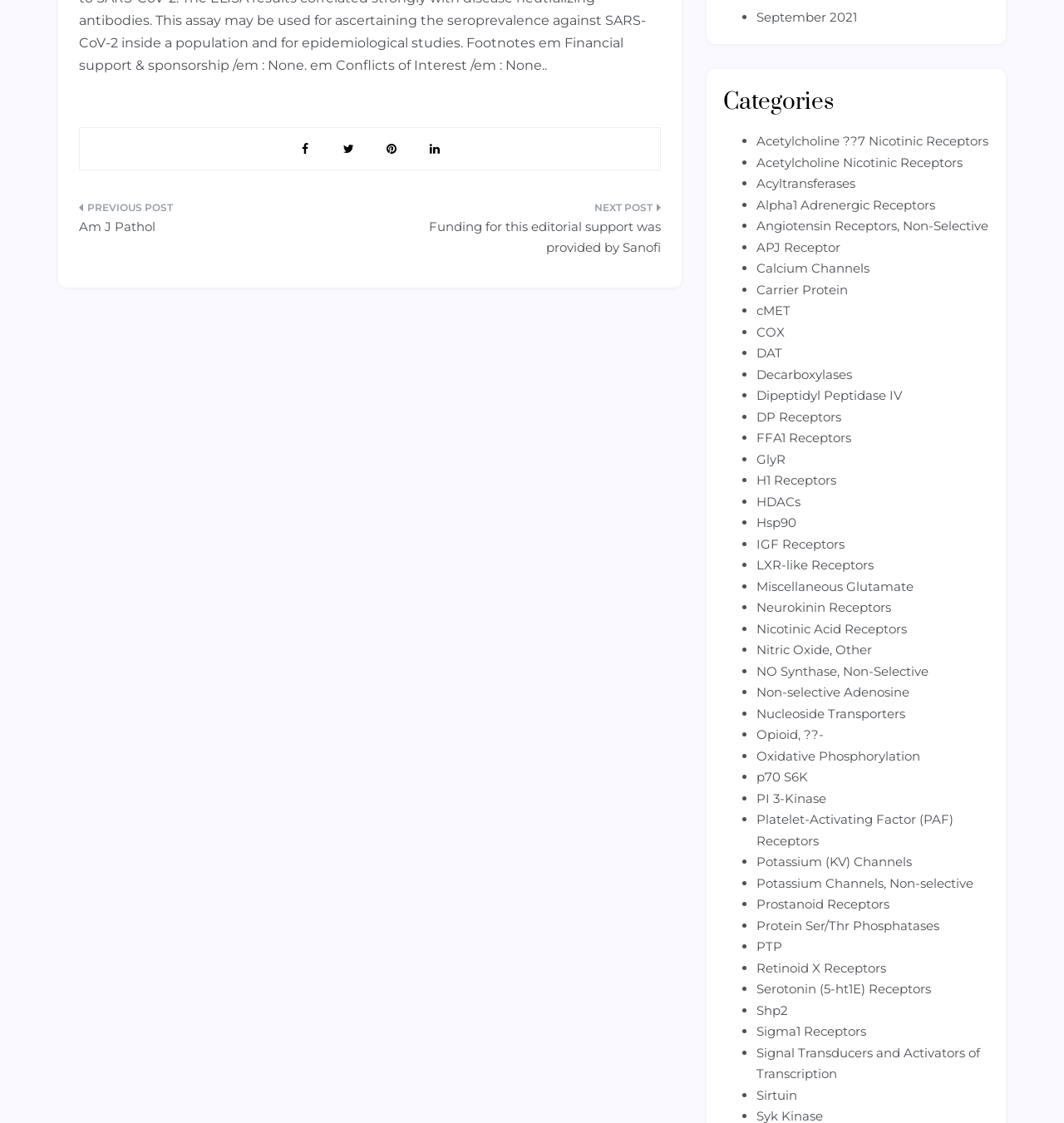How many navigation links are there?
Using the visual information, respond with a single word or phrase.

4